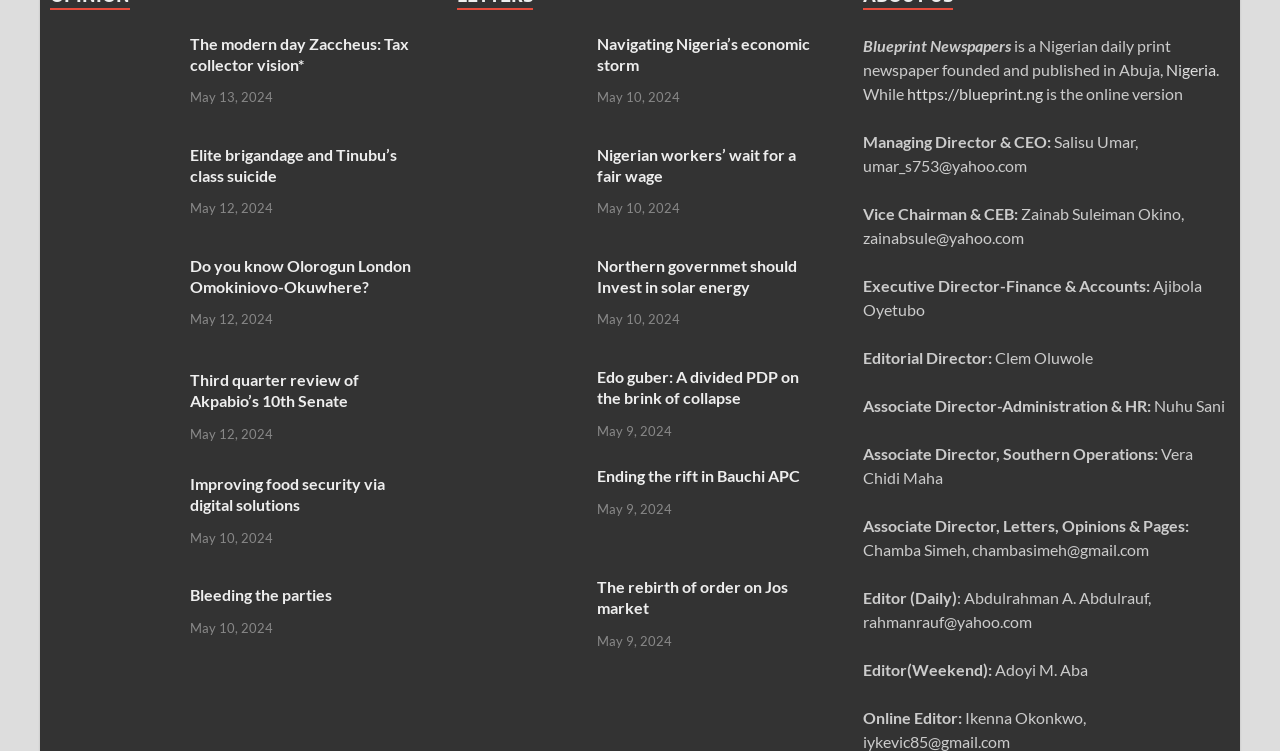Using details from the image, please answer the following question comprehensively:
What is the email address of the Editor?

I searched the webpage for the email address of the Editor, but it was not found. Only the email addresses of the Managing Director, Vice Chairman, and Executive Director-Finance & Accounts are provided.